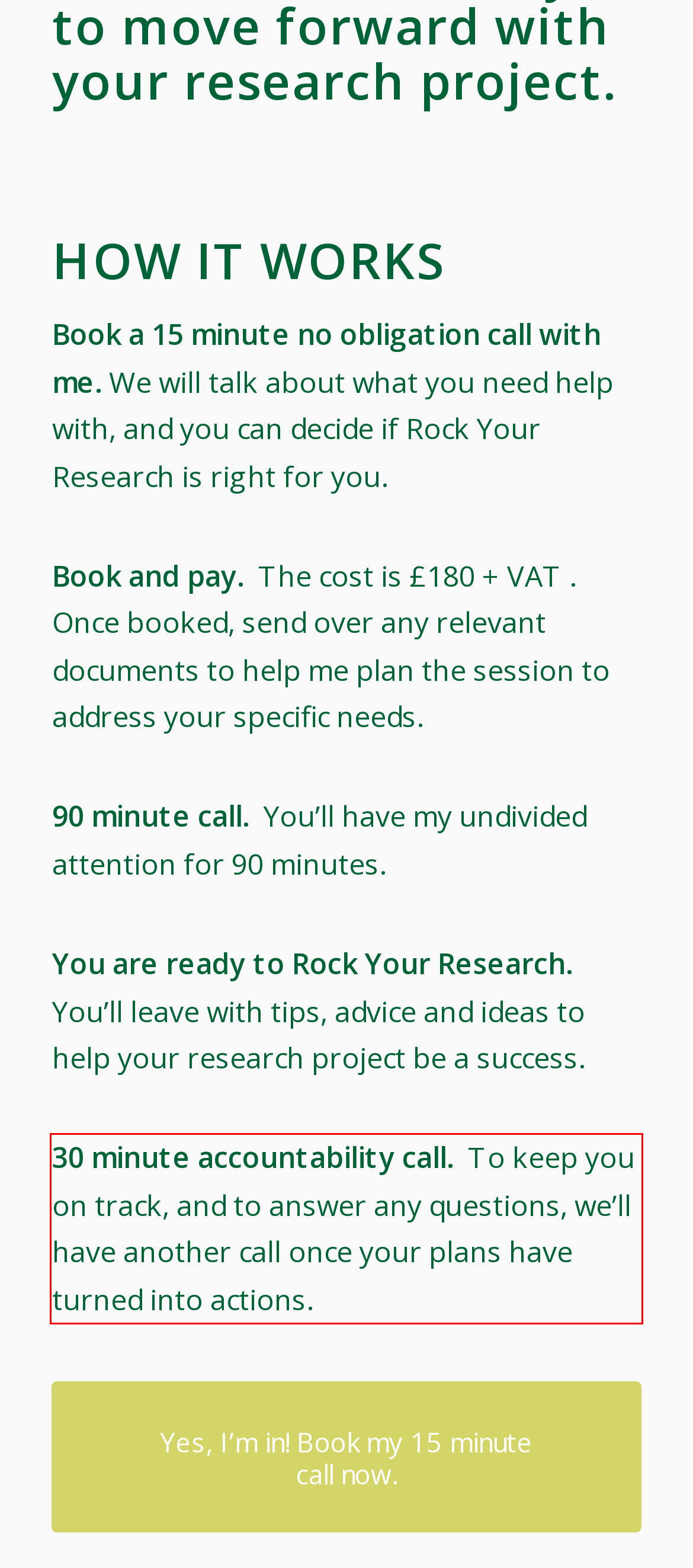Within the screenshot of the webpage, there is a red rectangle. Please recognize and generate the text content inside this red bounding box.

30 minute accountability call. To keep you on track, and to answer any questions, we’ll have another call once your plans have turned into actions.